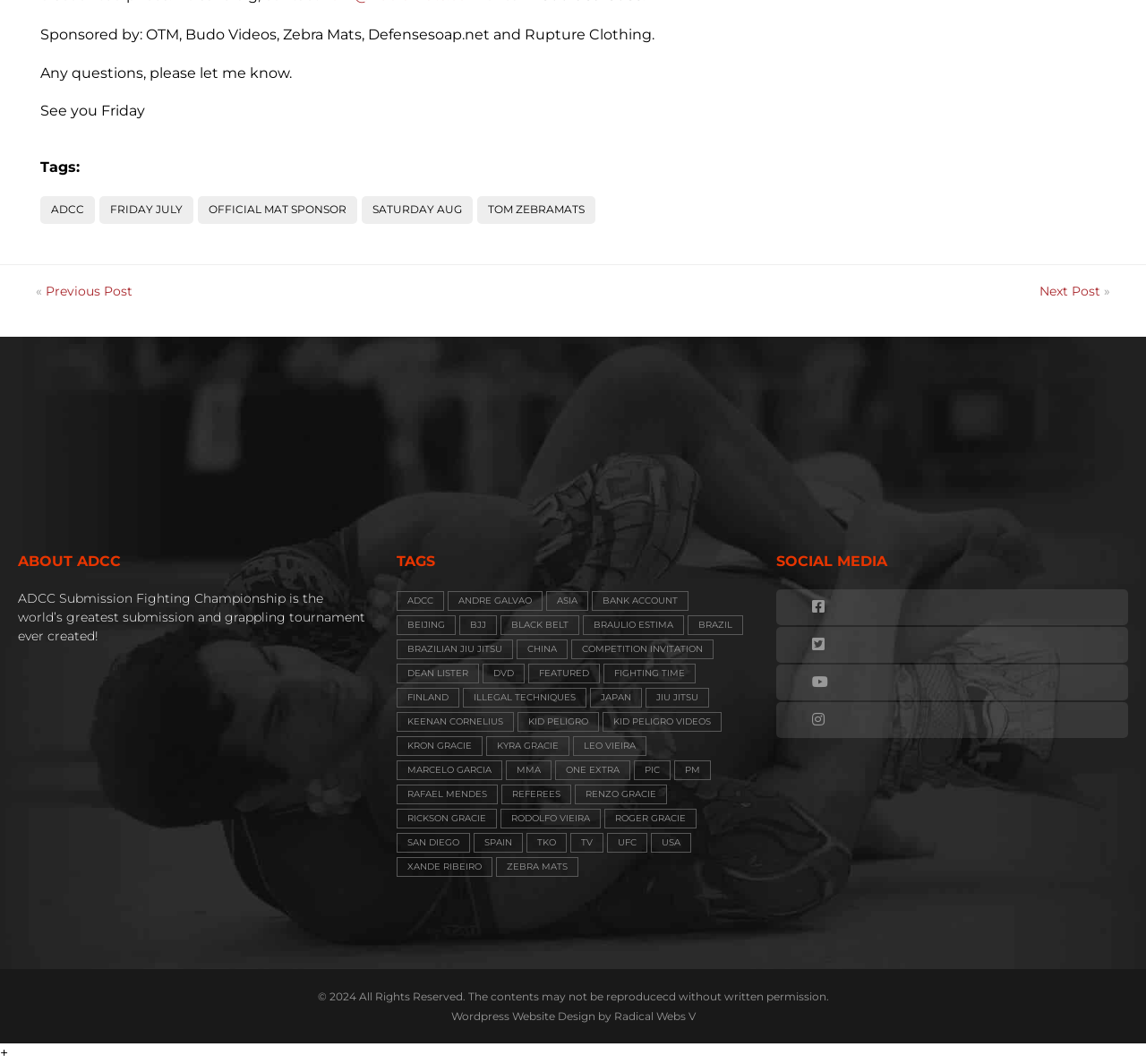What is the topic of the 'ABOUT' section?
From the details in the image, answer the question comprehensively.

The topic of the 'ABOUT' section can be inferred from the heading 'ABOUT ADCC' at the coordinate [0.016, 0.51, 0.323, 0.537].